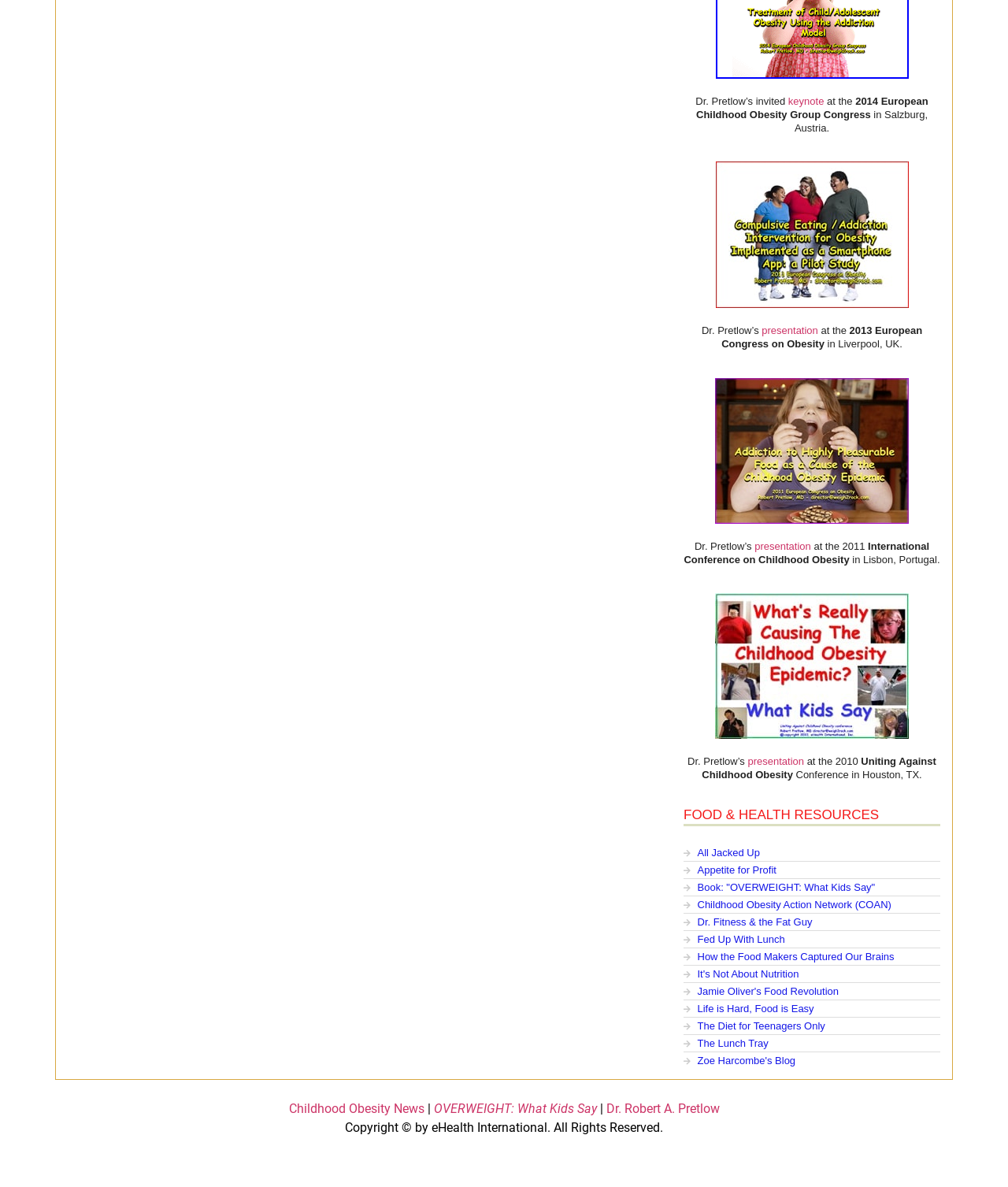Based on what you see in the screenshot, provide a thorough answer to this question: What is the name of the conference in Lisbon, Portugal?

I found the text 'International Conference on Childhood Obesity' on the webpage, which is associated with the location 'Lisbon, Portugal'.